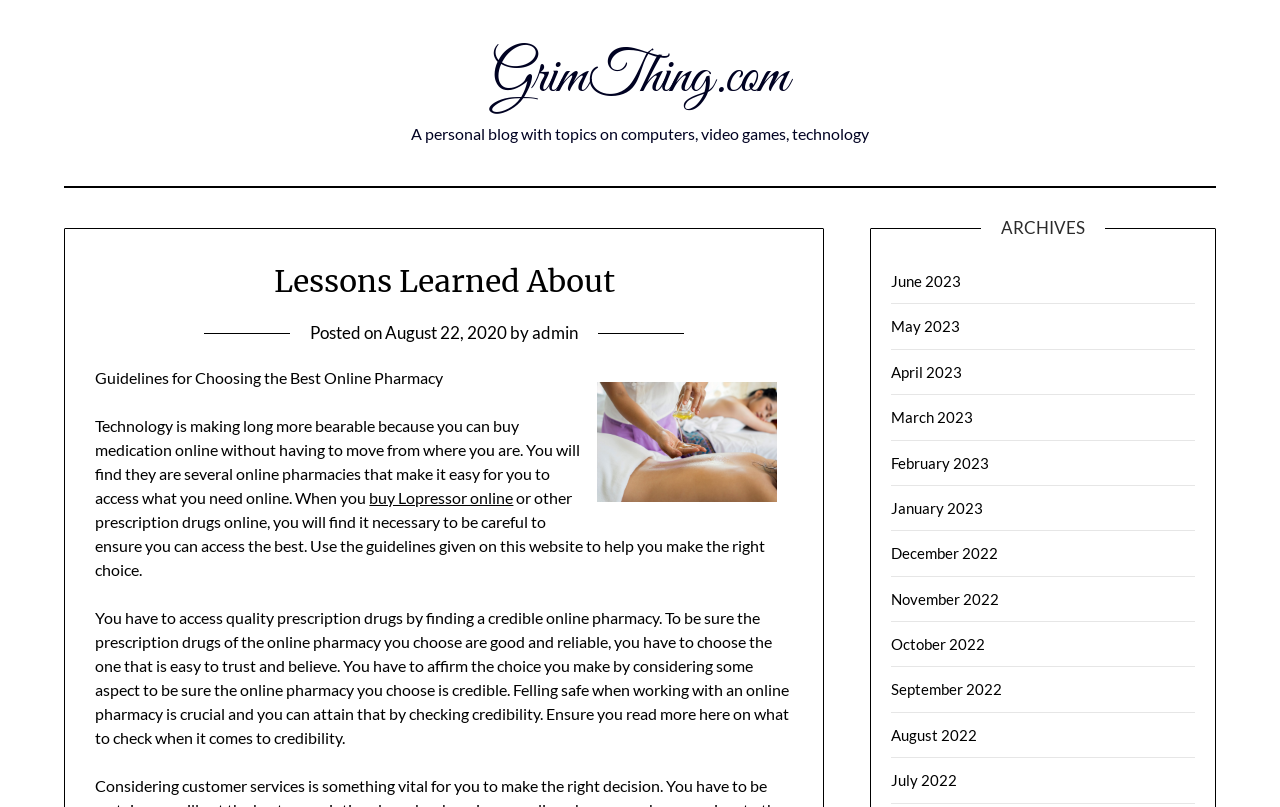Please locate and generate the primary heading on this webpage.

Lessons Learned About